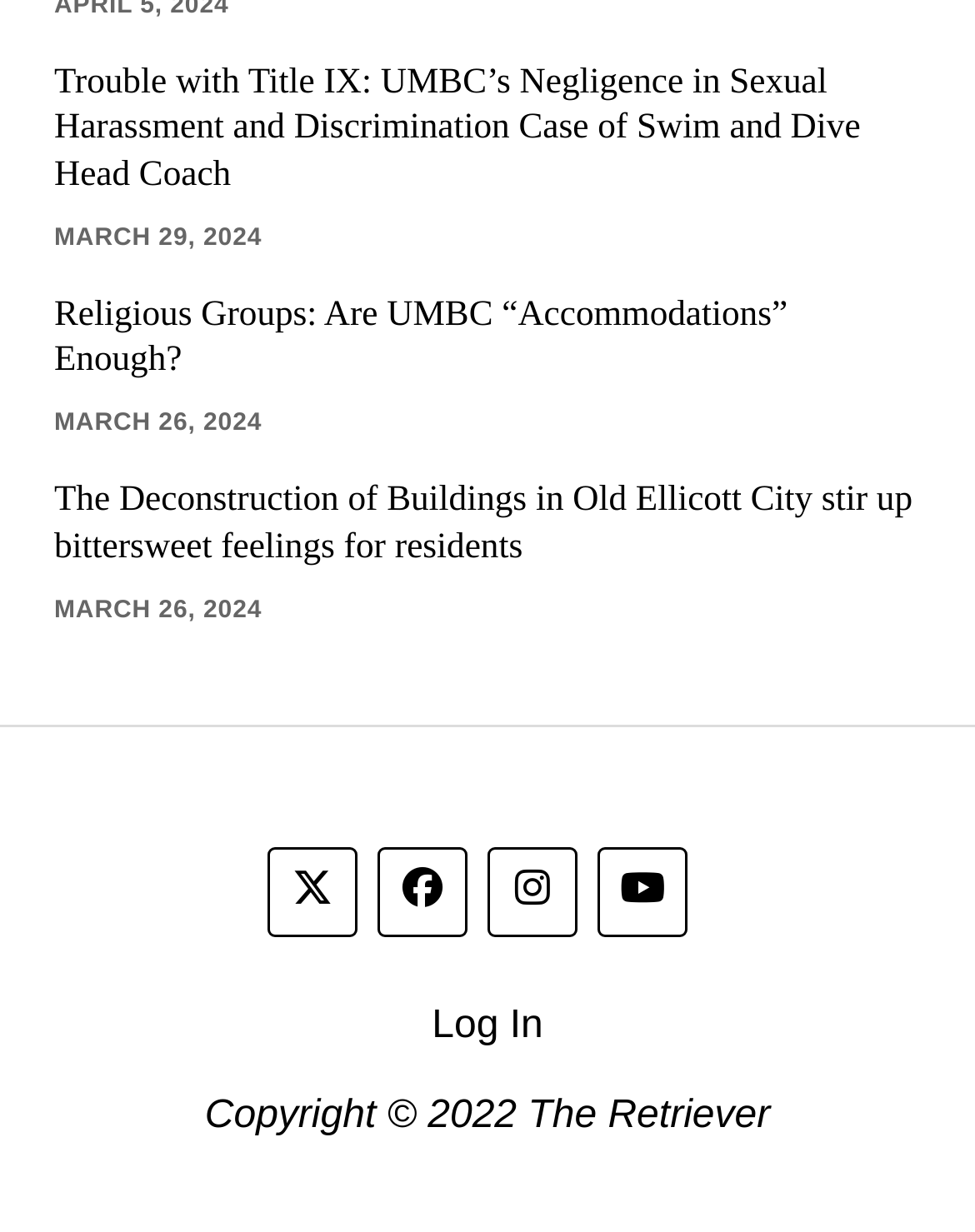Locate the bounding box coordinates of the UI element described by: "title="twitter"". The bounding box coordinates should consist of four float numbers between 0 and 1, i.e., [left, top, right, bottom].

[0.274, 0.687, 0.367, 0.76]